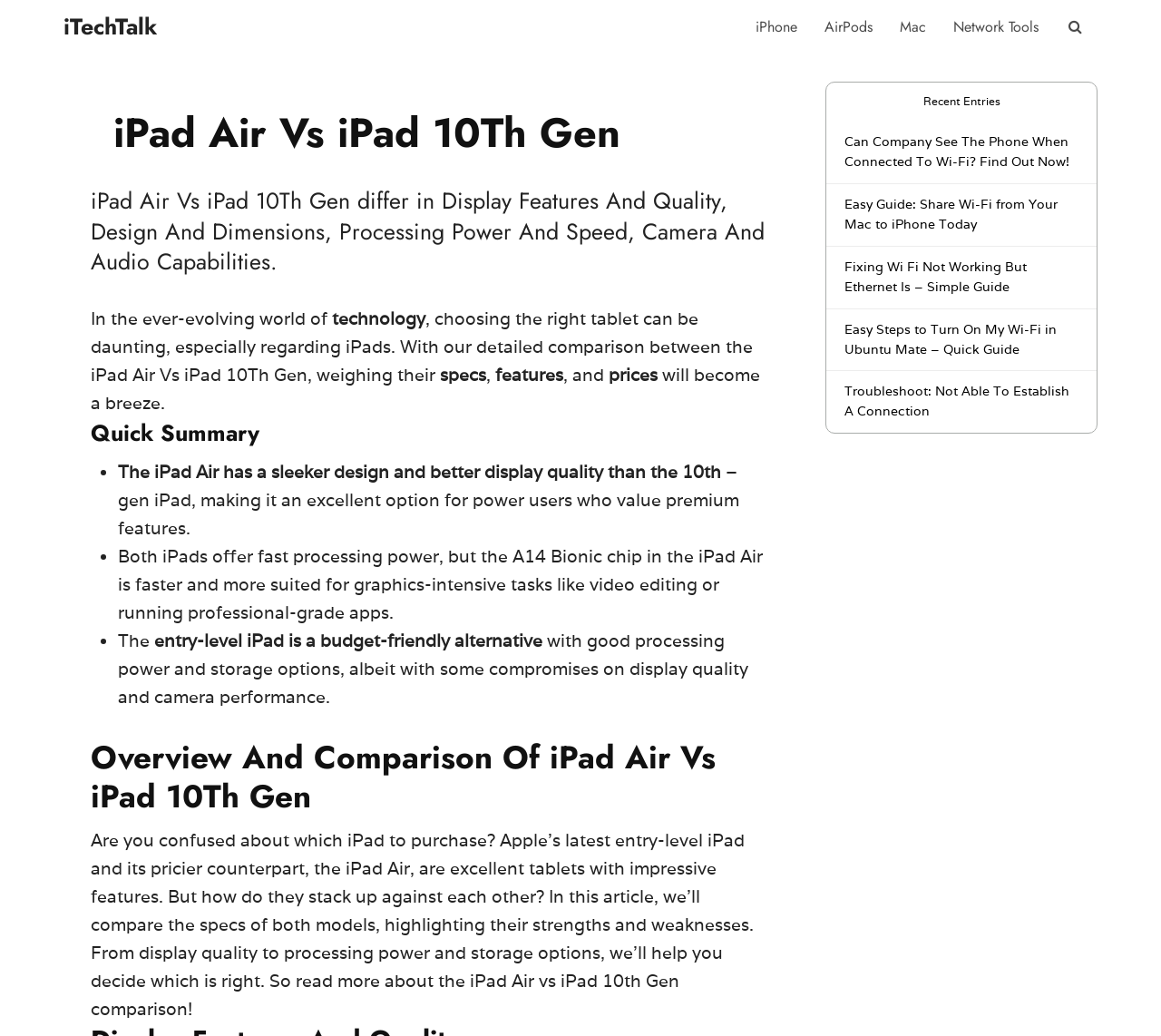Pinpoint the bounding box coordinates of the clickable area necessary to execute the following instruction: "Read the article about iPad Air Vs iPad 10Th Gen". The coordinates should be given as four float numbers between 0 and 1, namely [left, top, right, bottom].

[0.078, 0.178, 0.659, 0.268]